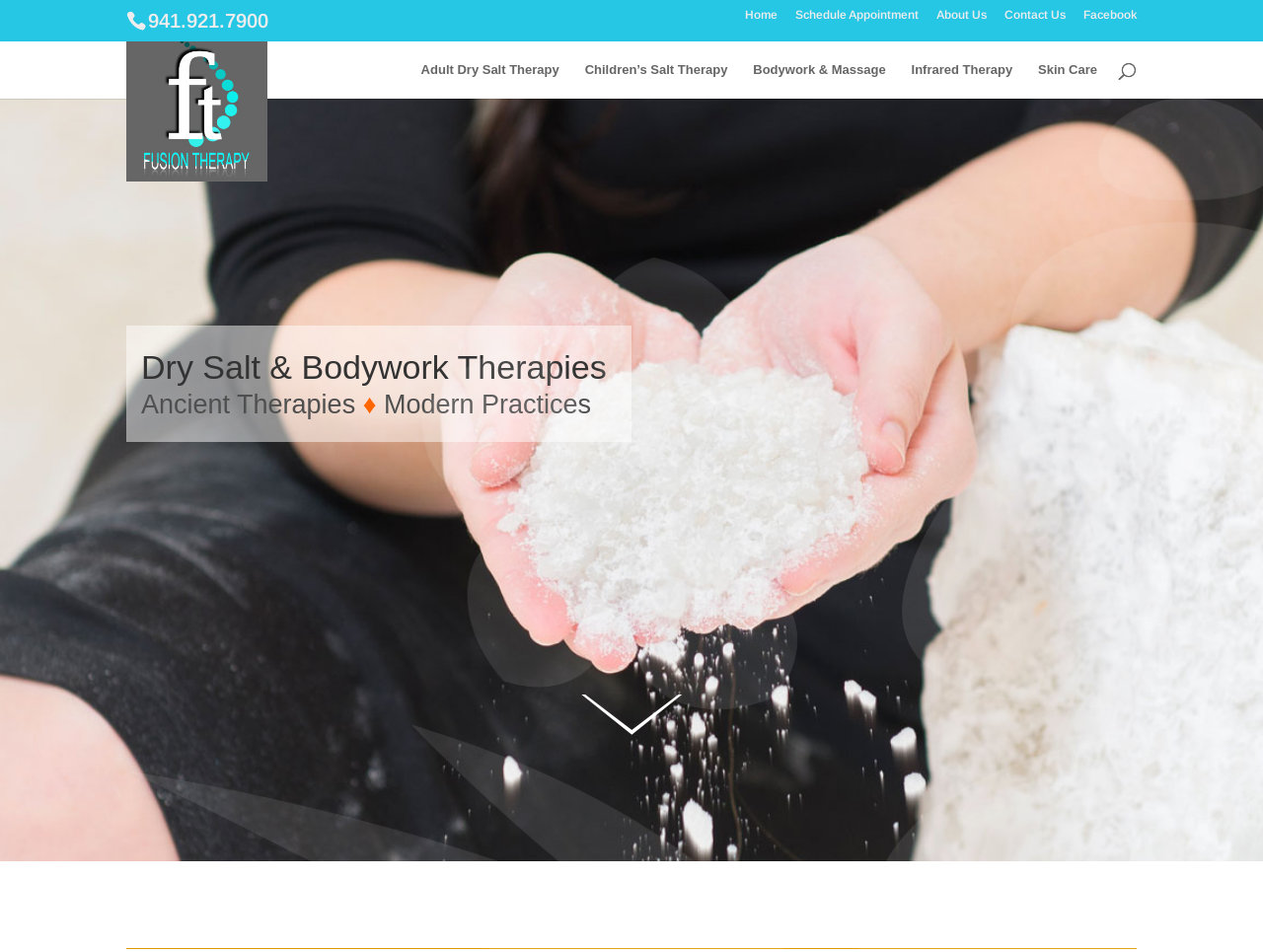What is the icon next to 'Ancient Therapies'?
Make sure to answer the question with a detailed and comprehensive explanation.

I looked at the section with the heading 'Dry Salt & Bodywork Therapies' and found a static text element with the icon '♦' next to the text 'Ancient Therapies'.